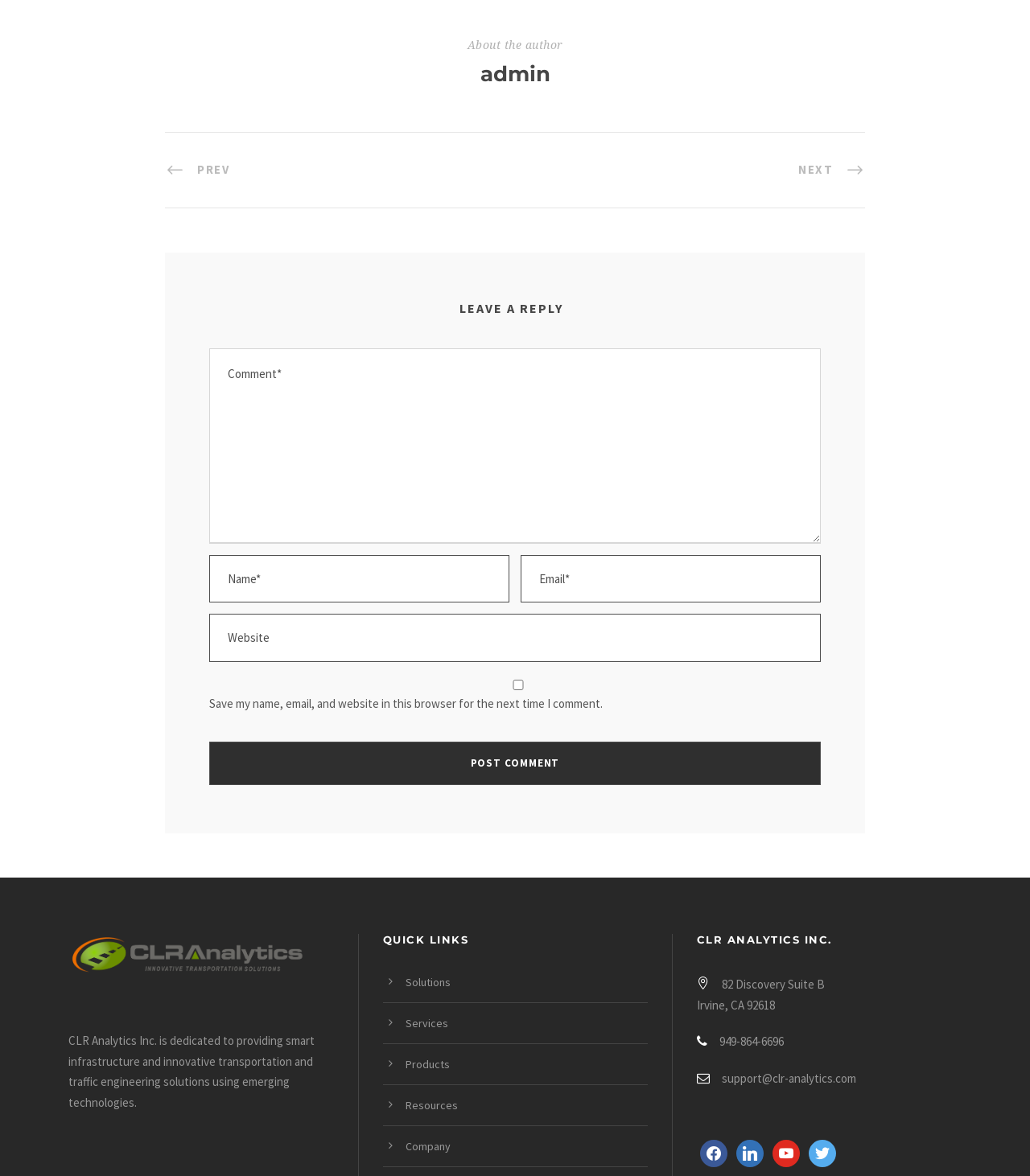How many textboxes are there for leaving a reply?
Answer the question with a single word or phrase, referring to the image.

4